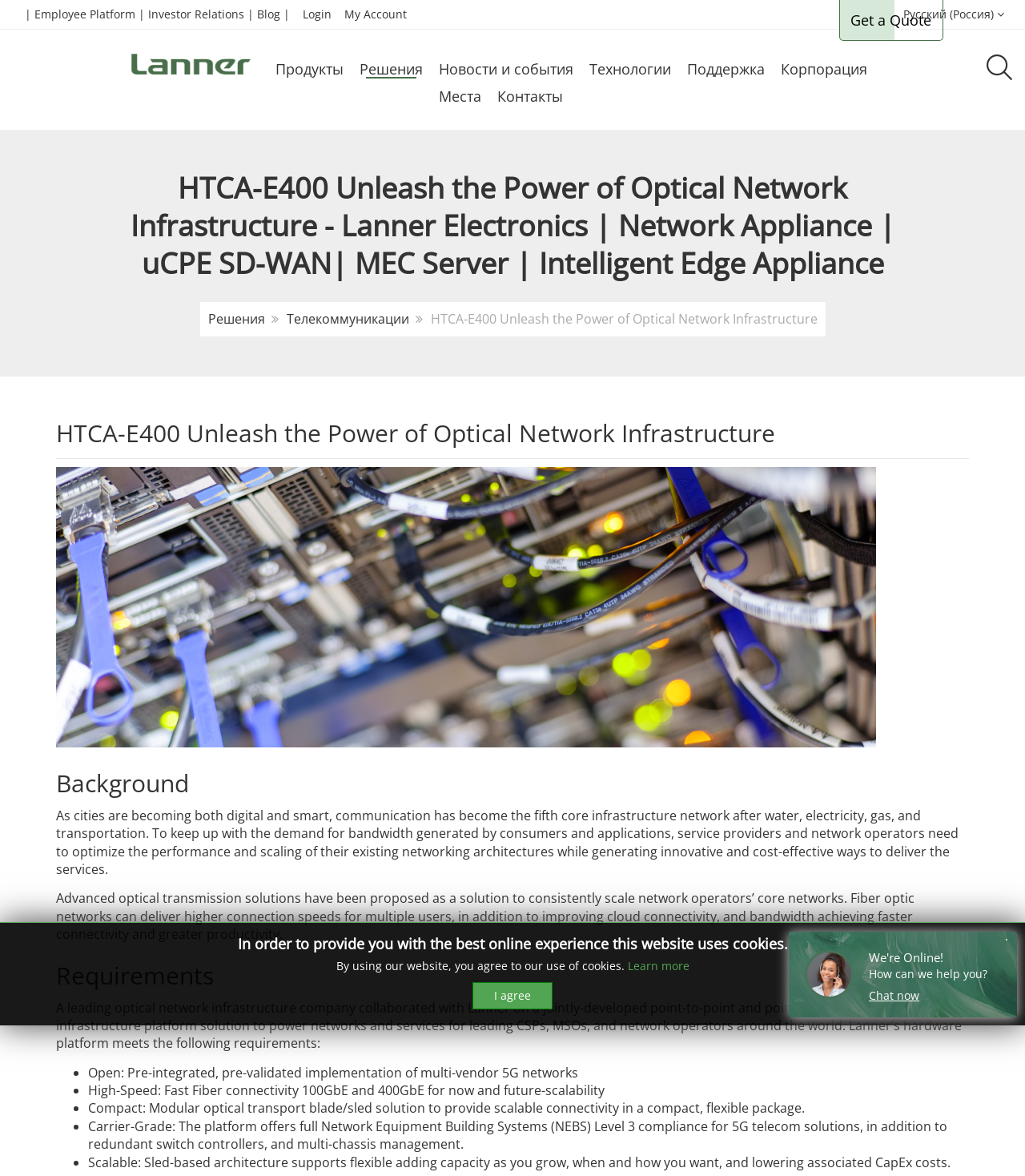What is the purpose of the HTCA-E400?
Examine the webpage screenshot and provide an in-depth answer to the question.

The purpose of the HTCA-E400 is to provide optical network infrastructure, which is mentioned in the heading 'HTCA-E400 Unleash the Power of Optical Network Infrastructure' and also in the text 'Advanced optical transmission solutions have been proposed as a solution to consistently scale network operators’ core networks'.